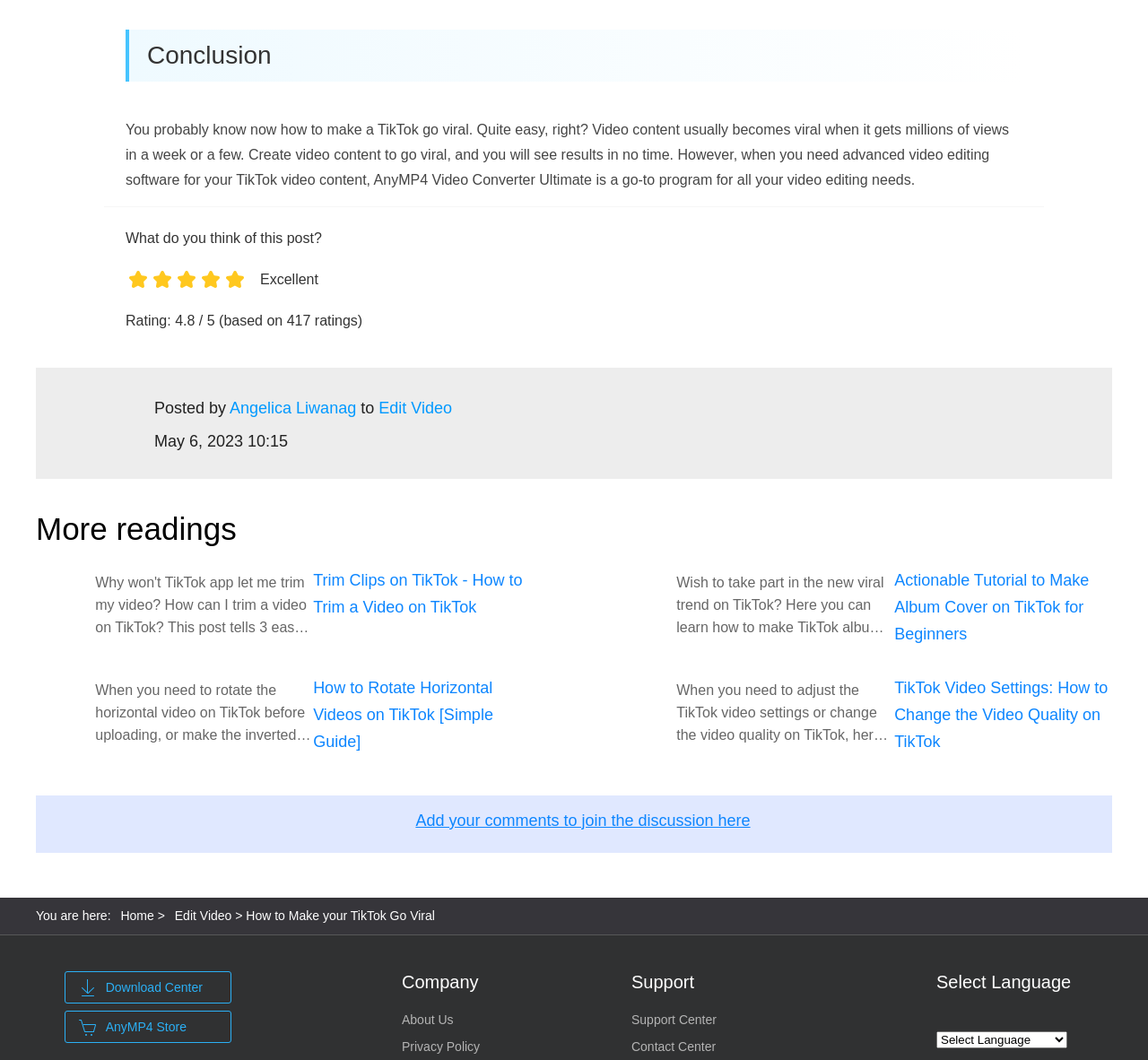What is the date of this post?
Refer to the image and respond with a one-word or short-phrase answer.

May 6, 2023